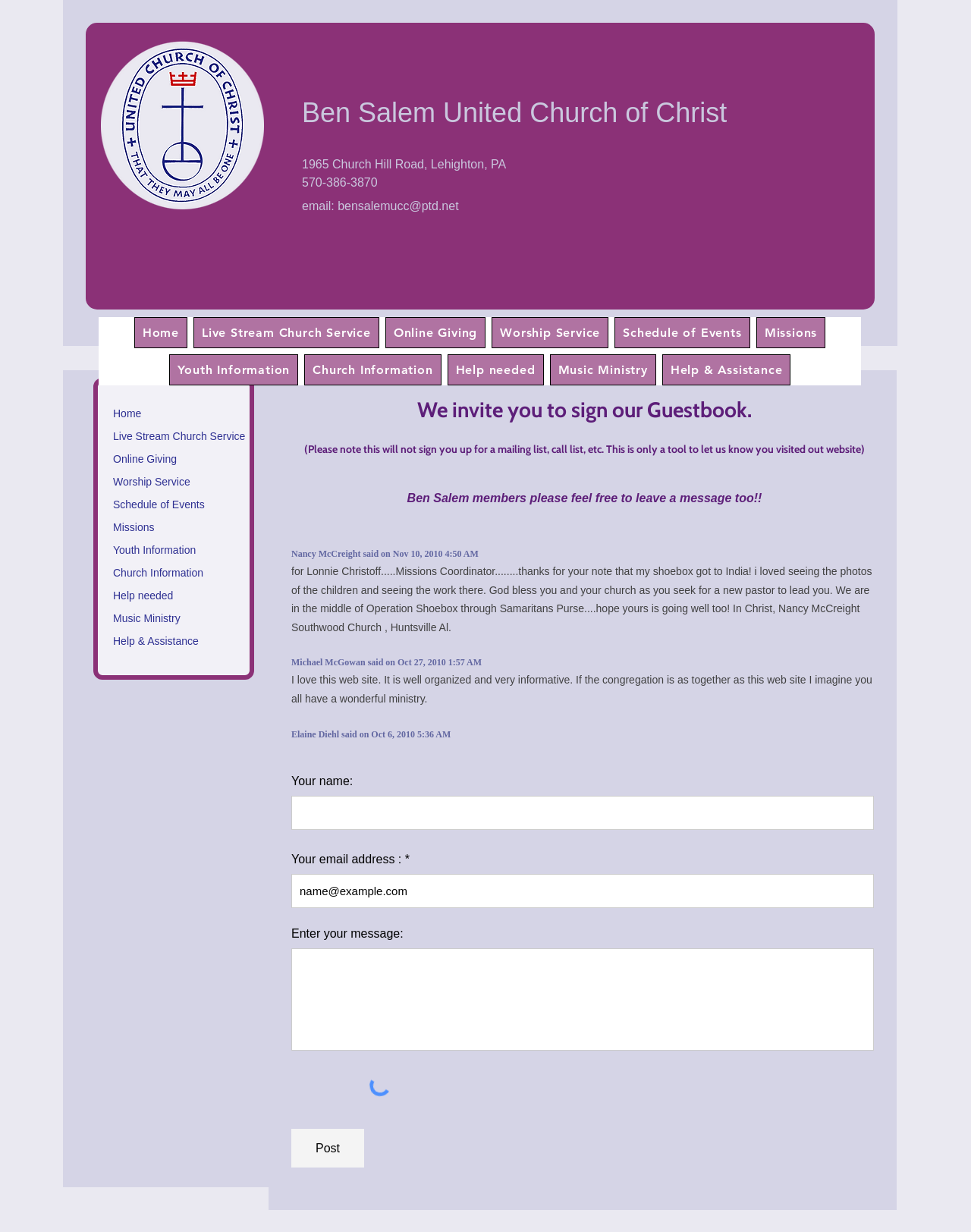Identify the bounding box coordinates of the section that should be clicked to achieve the task described: "Click the 'Post' button".

[0.3, 0.917, 0.375, 0.948]